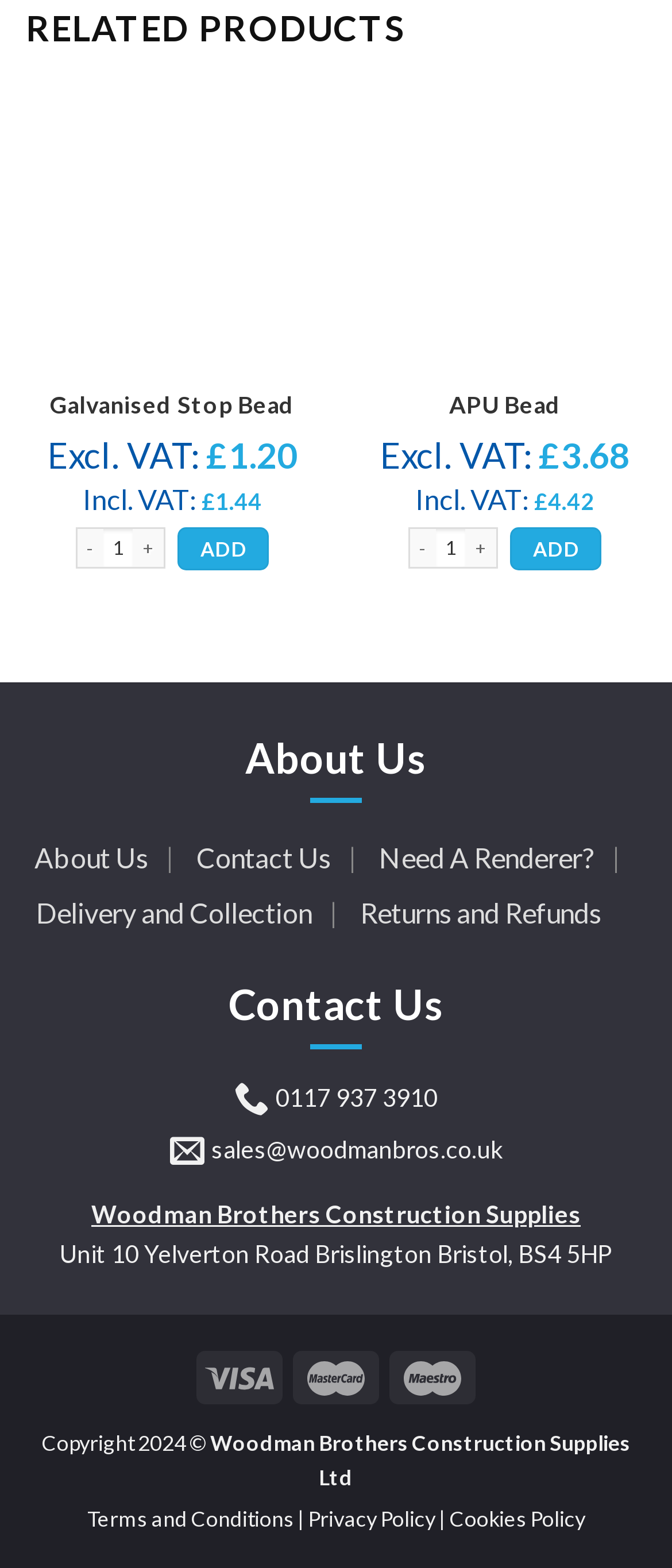What is the purpose of the '-' button?
Carefully examine the image and provide a detailed answer to the question.

I inferred the purpose of the '-' button by its position next to the quantity input field and the '+' button, which suggests that it is used to decrease the quantity of the item.